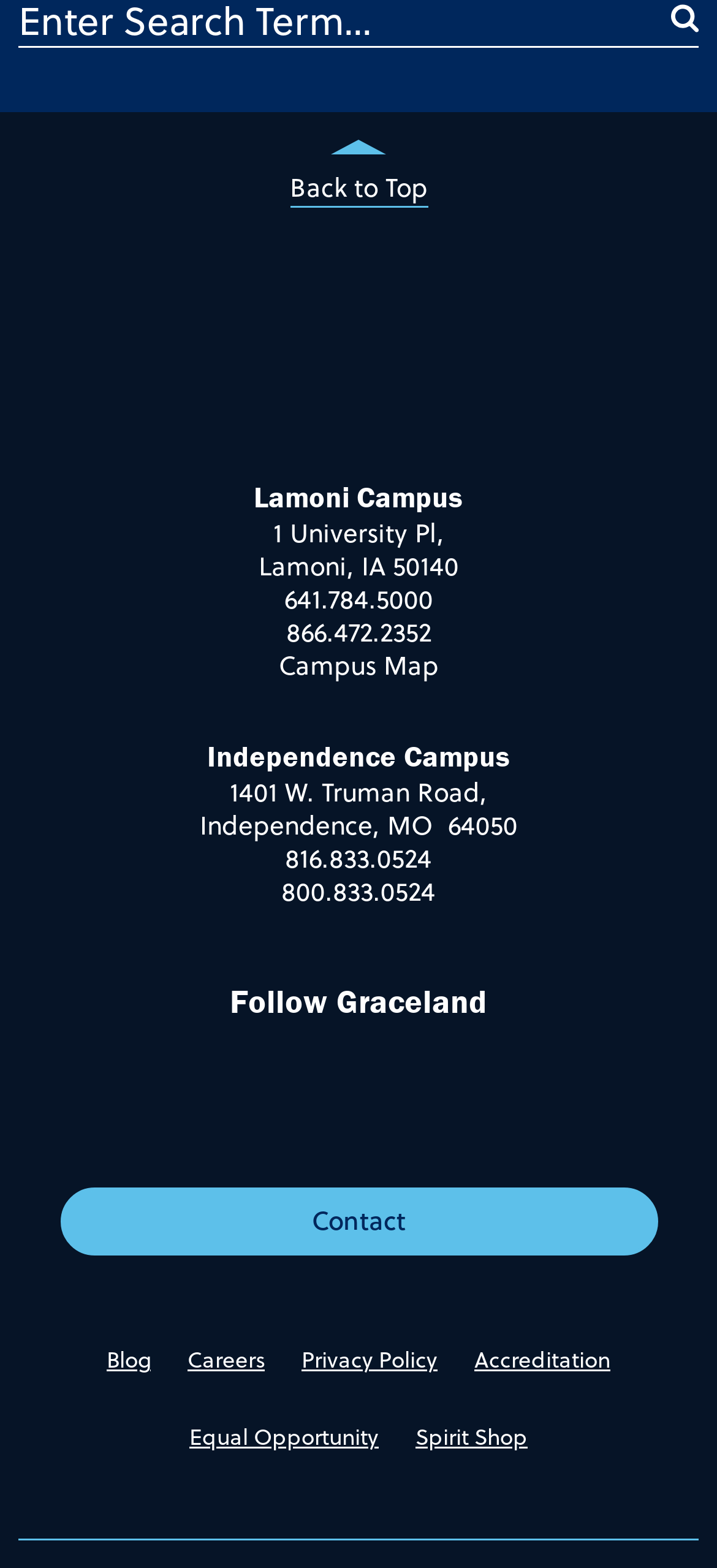Look at the image and answer the question in detail:
What is the phone number of the Independence campus?

The answer can be found by looking at the link element with the text '816.833.0524', which is located below the 'Independence Campus' link.